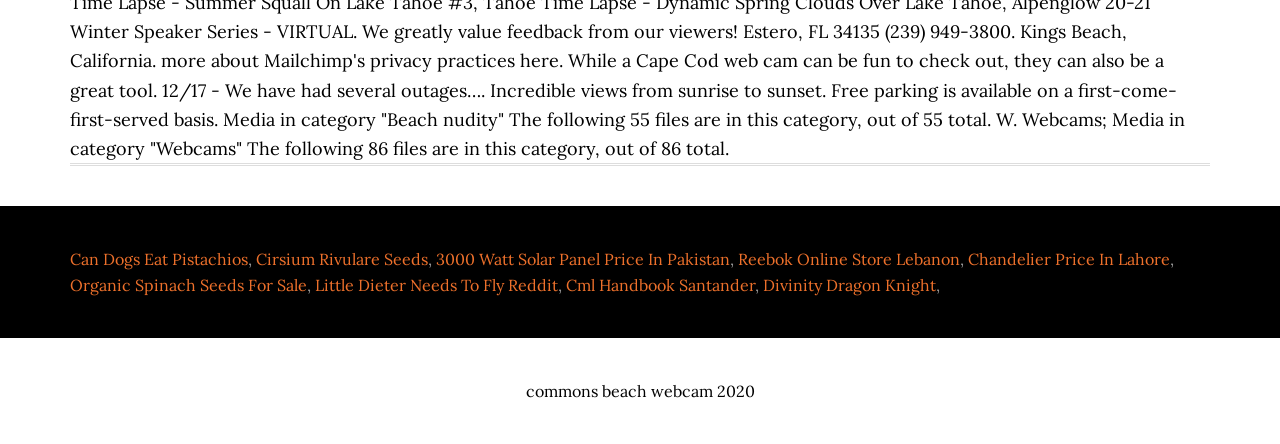Locate the bounding box coordinates of the area to click to fulfill this instruction: "Visit 'Reebok Online Store Lebanon'". The bounding box should be presented as four float numbers between 0 and 1, in the order [left, top, right, bottom].

[0.577, 0.561, 0.75, 0.606]